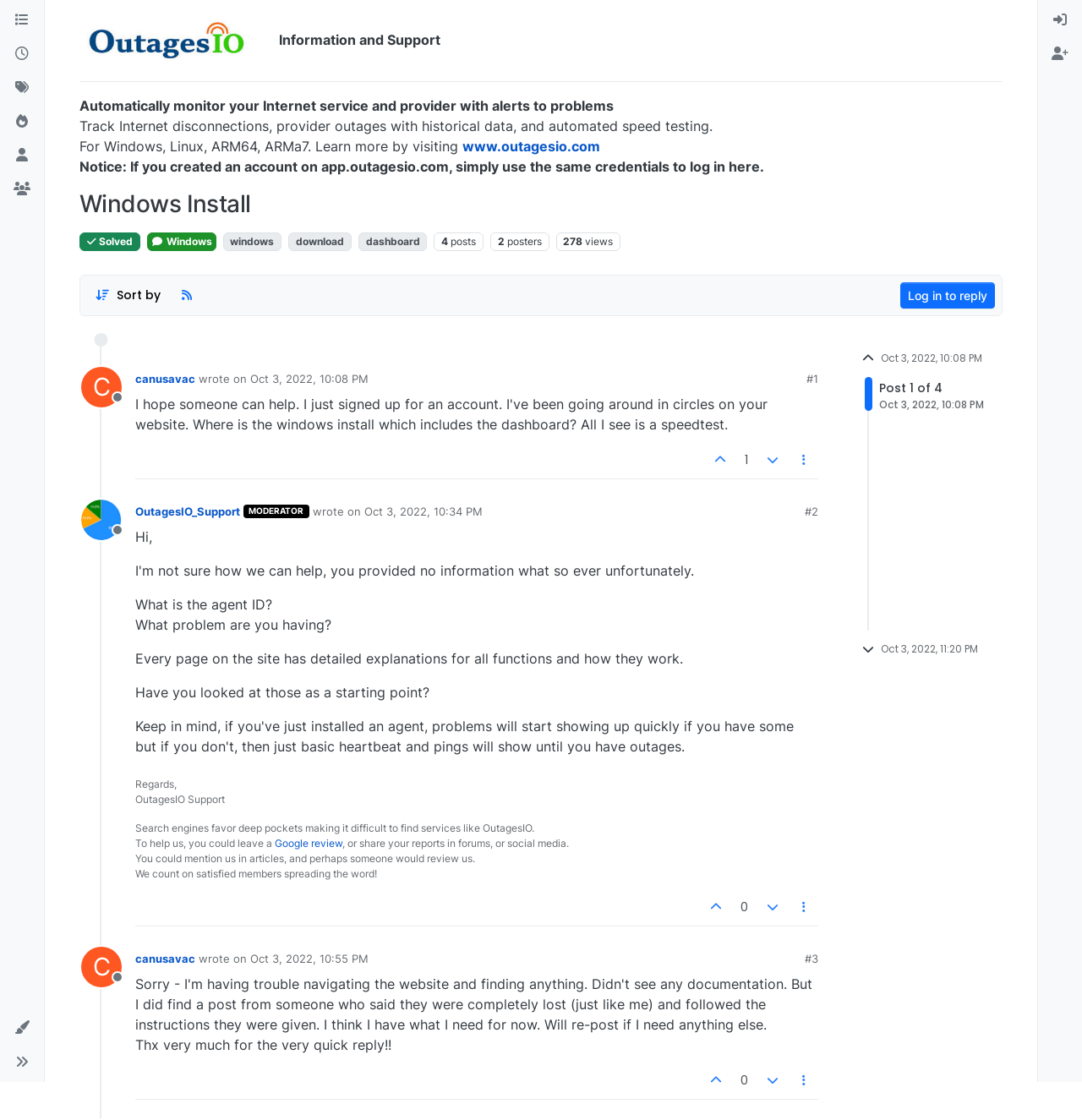Can you provide the bounding box coordinates for the element that should be clicked to implement the instruction: "Sort posts by clicking on the Sort by button"?

[0.08, 0.252, 0.155, 0.275]